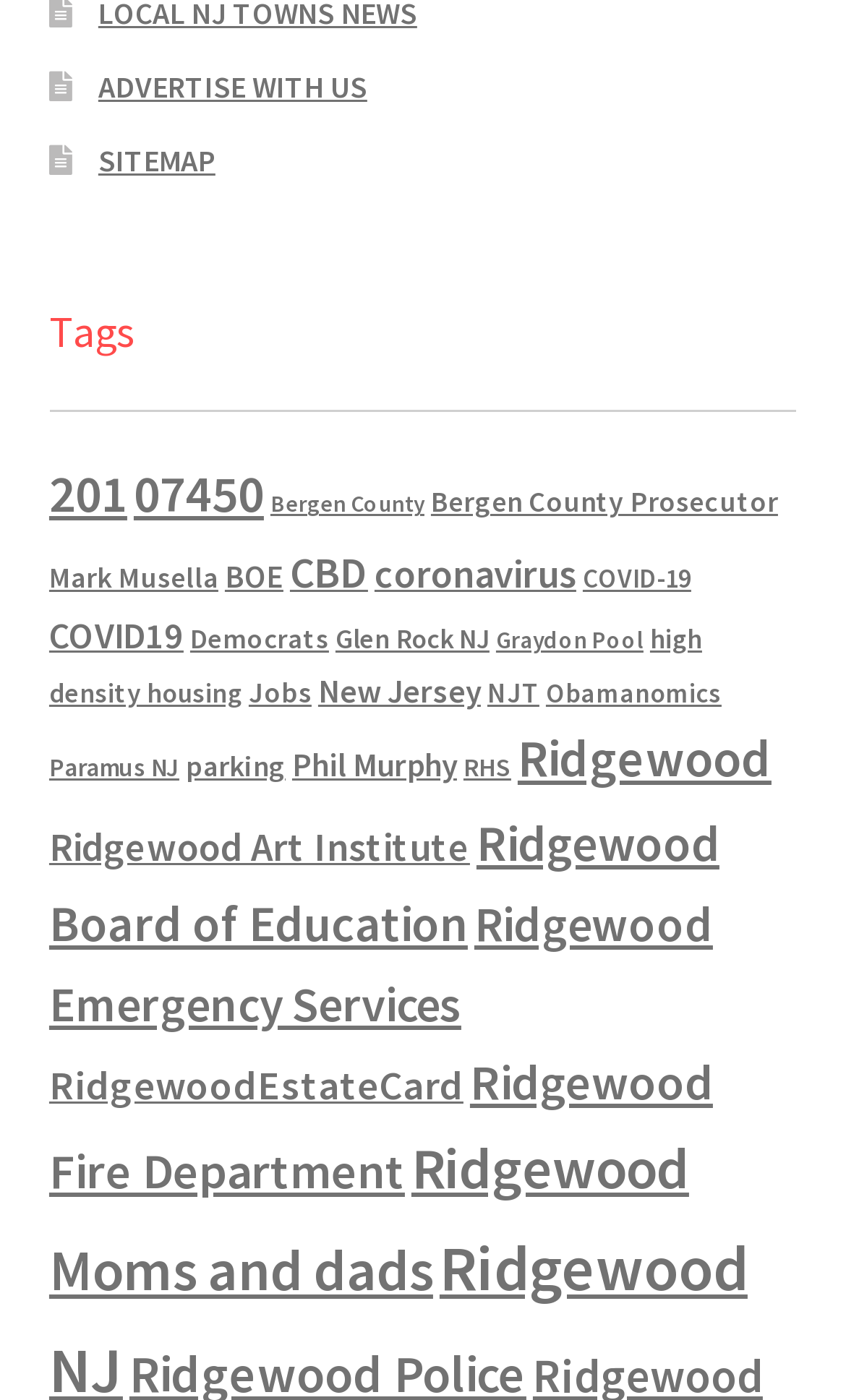Extract the bounding box of the UI element described as: "Ridgewood Board of Education".

[0.058, 0.579, 0.85, 0.682]